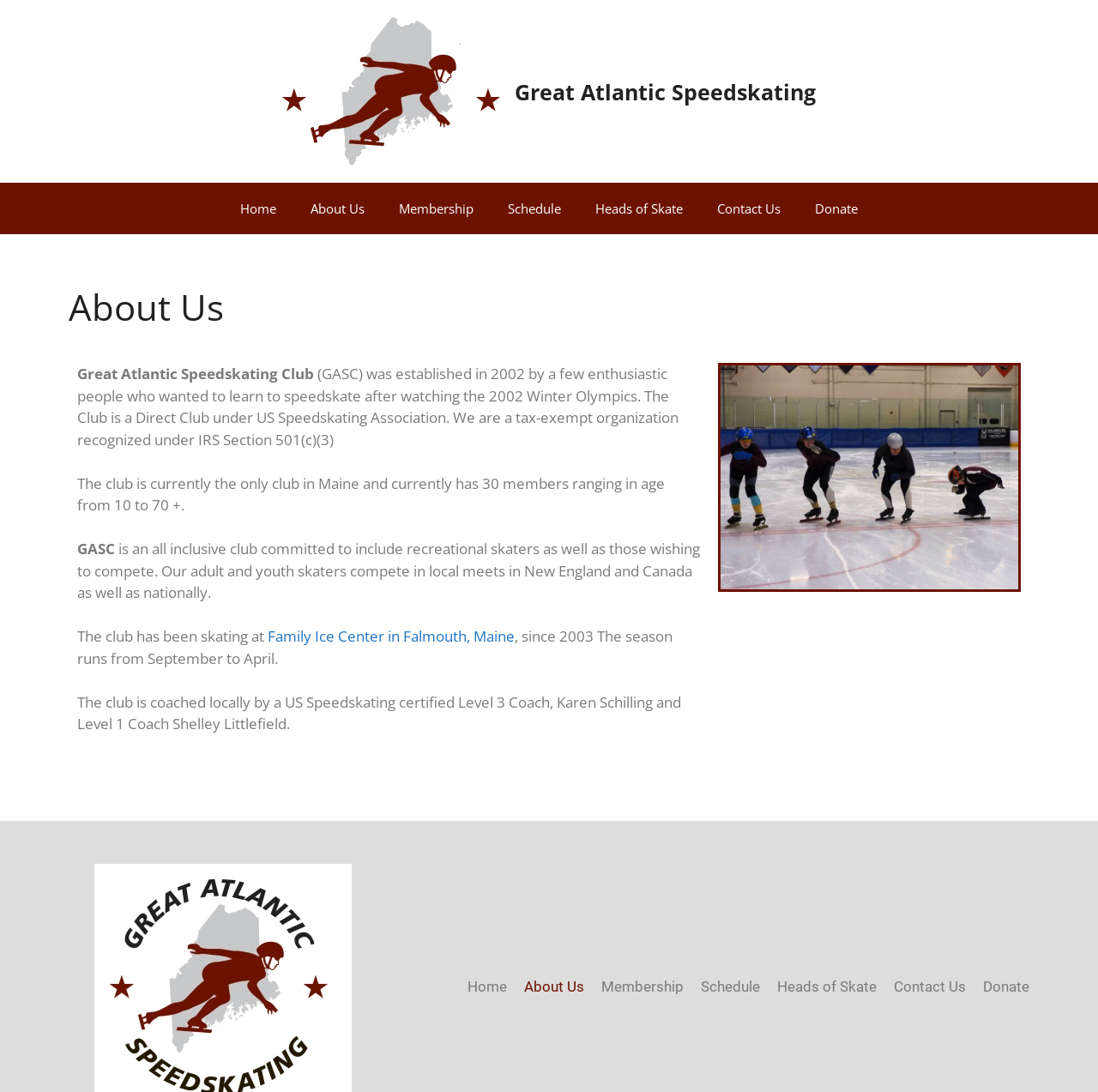Answer the question in one word or a short phrase:
What is the name of the speedskating club?

Great Atlantic Speedskating Club